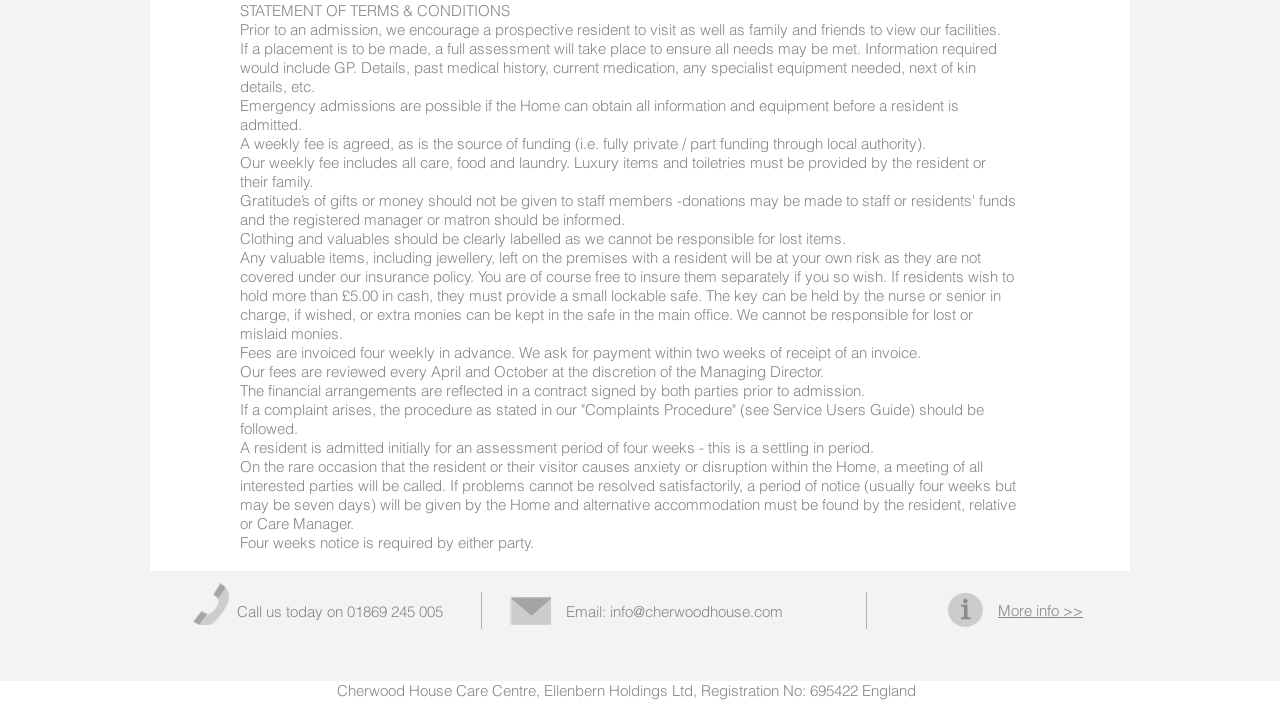Identify the bounding box coordinates for the UI element described by the following text: "Home". Provide the coordinates as four float numbers between 0 and 1, in the format [left, top, right, bottom].

None